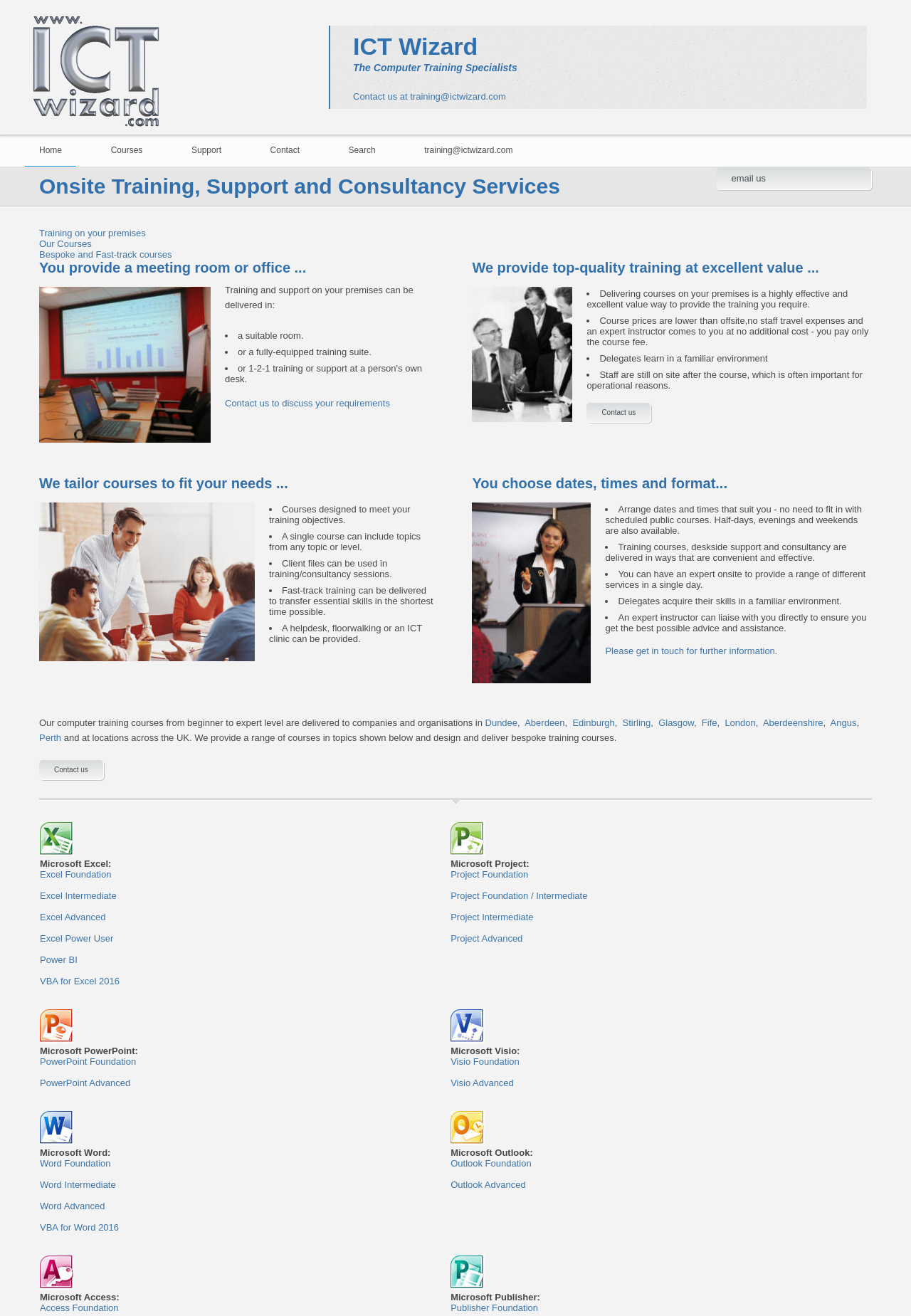Please specify the bounding box coordinates in the format (top-left x, top-left y, bottom-right x, bottom-right y), with values ranging from 0 to 1. Identify the bounding box for the UI component described as follows: Training on your premises

[0.043, 0.173, 0.16, 0.181]